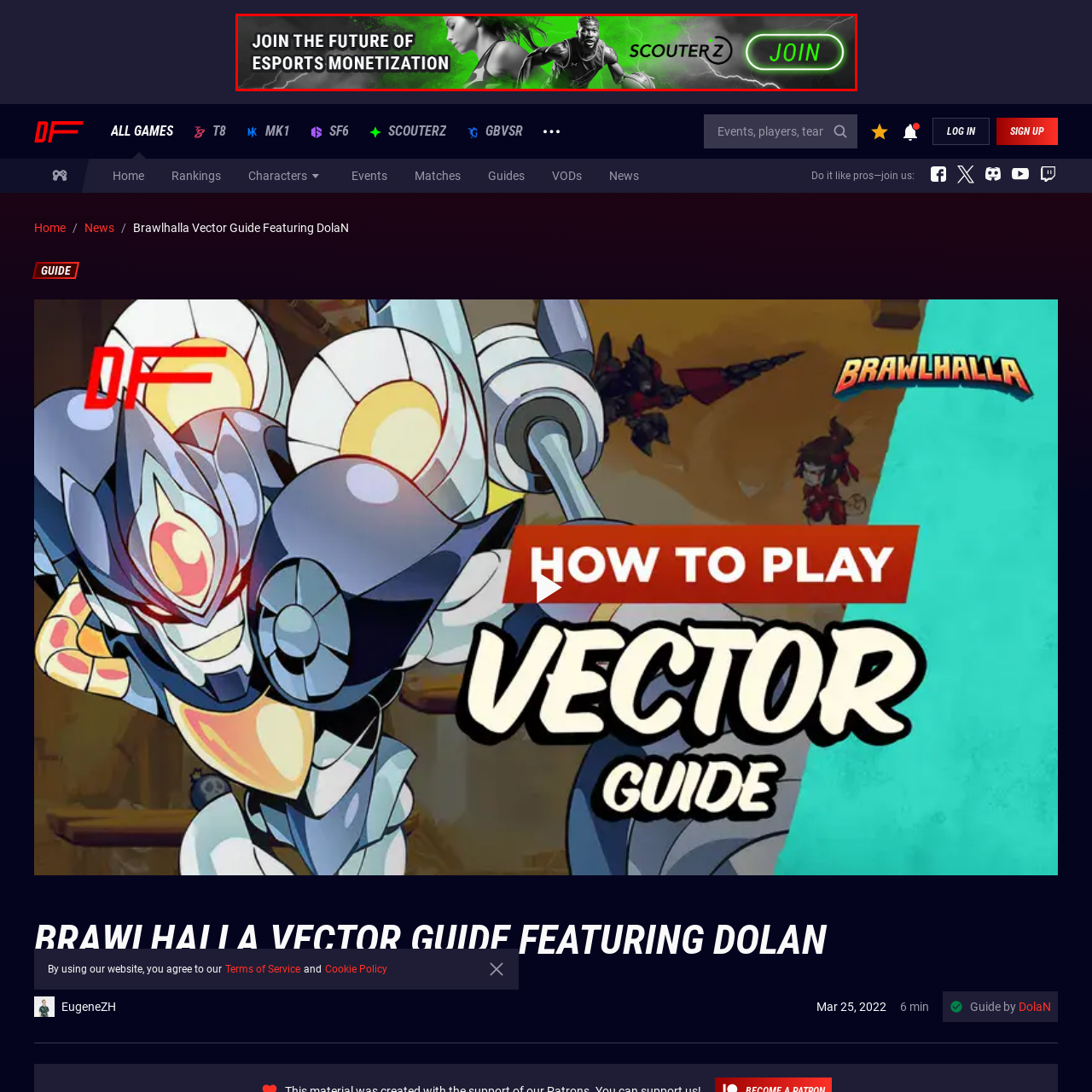What is the tone of the background design?
Observe the image inside the red bounding box and give a concise answer using a single word or phrase.

energetic